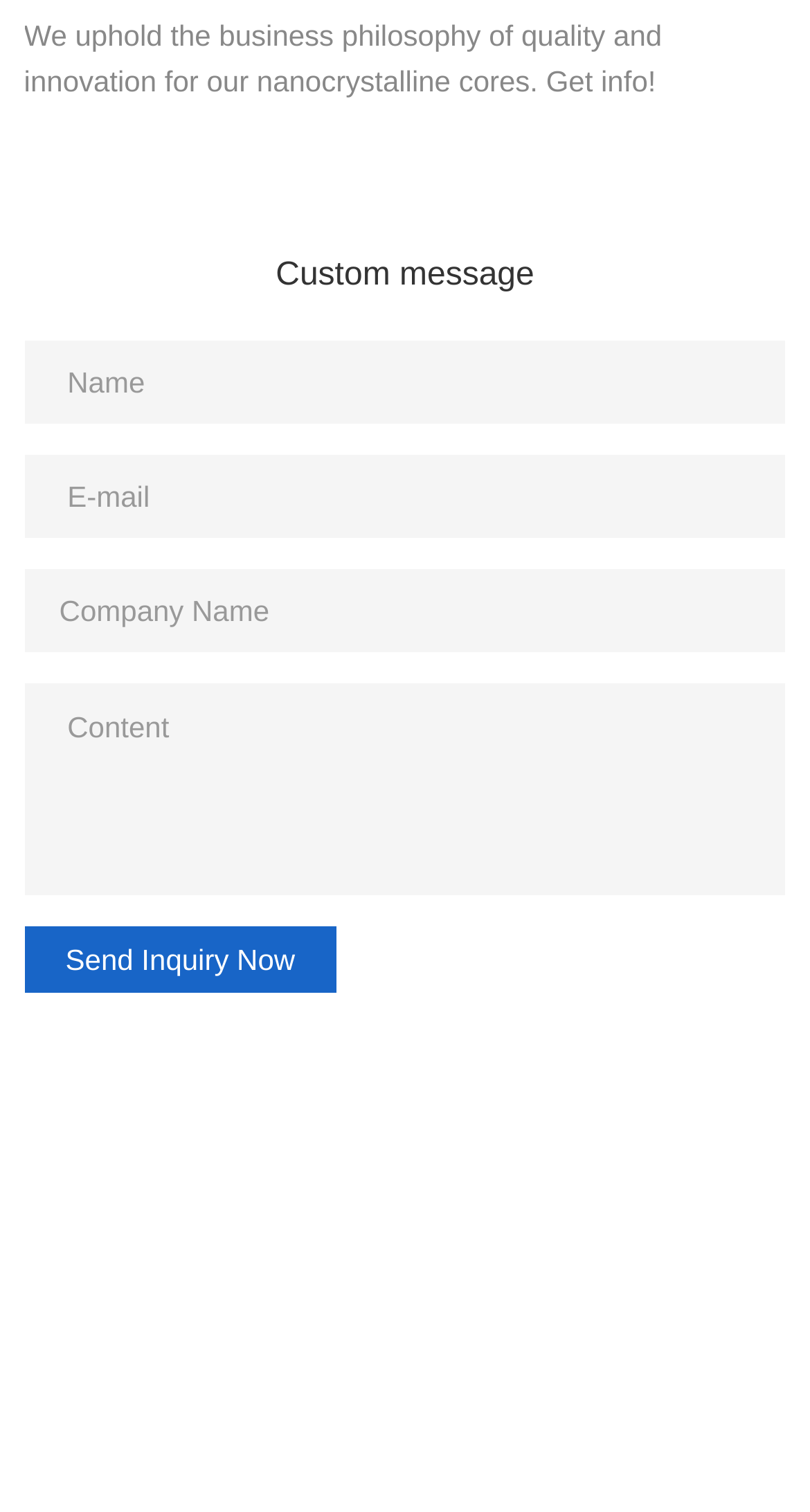What information is required to send an inquiry?
Based on the image, respond with a single word or phrase.

Name, E-mail, Content